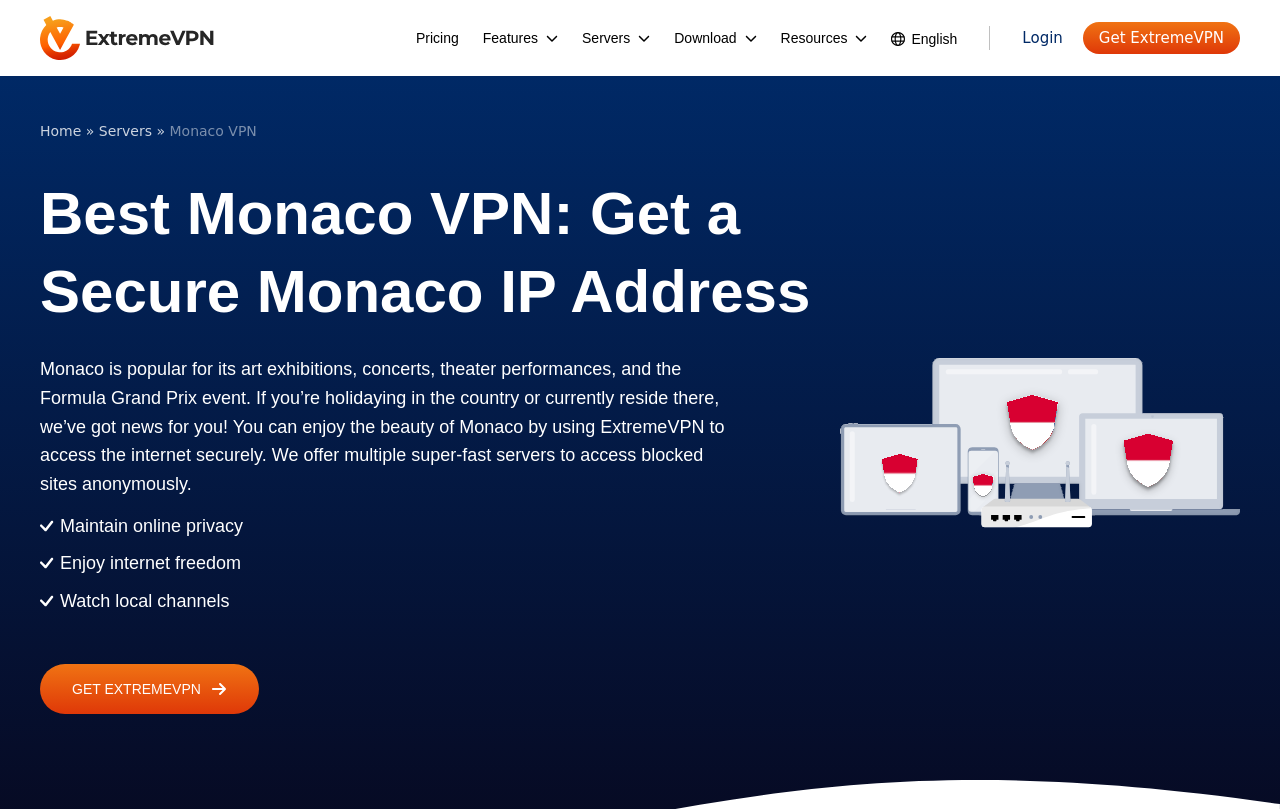Can you show the bounding box coordinates of the region to click on to complete the task described in the instruction: "Click the ExtremeVPN Logo"?

[0.031, 0.017, 0.169, 0.077]